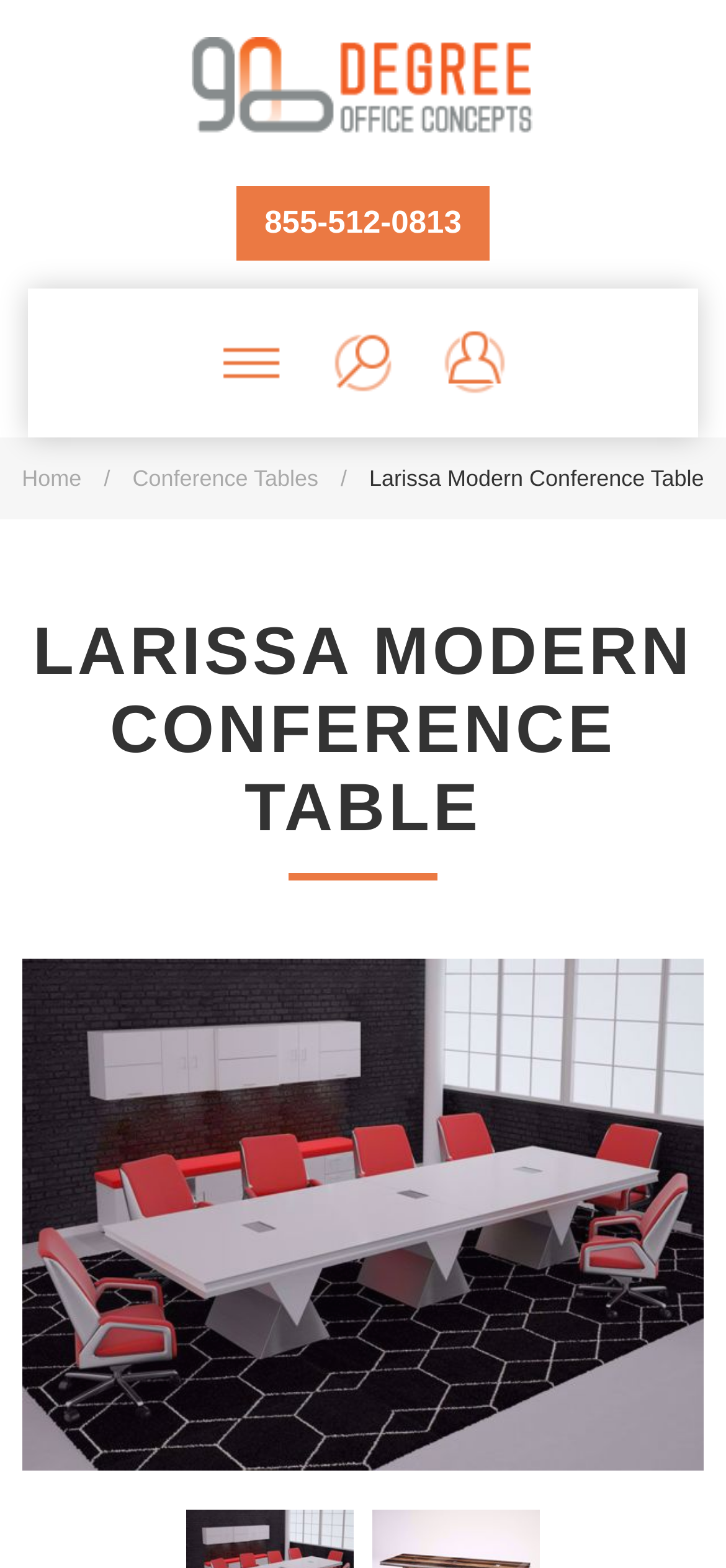Give a short answer using one word or phrase for the question:
What is the phone number to contact?

855-512-0813